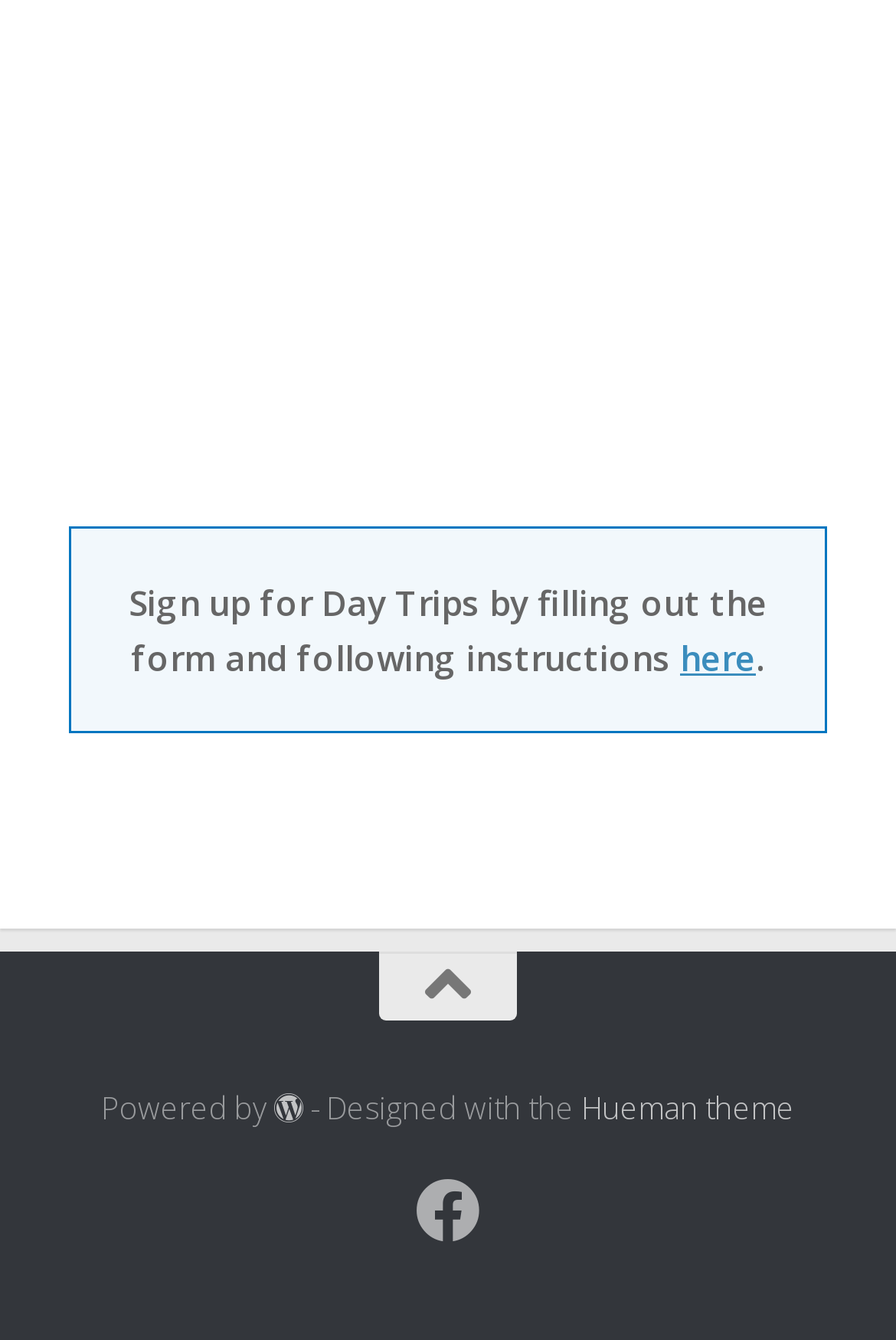Provide the bounding box coordinates of the UI element that matches the description: "here".

[0.759, 0.474, 0.844, 0.508]